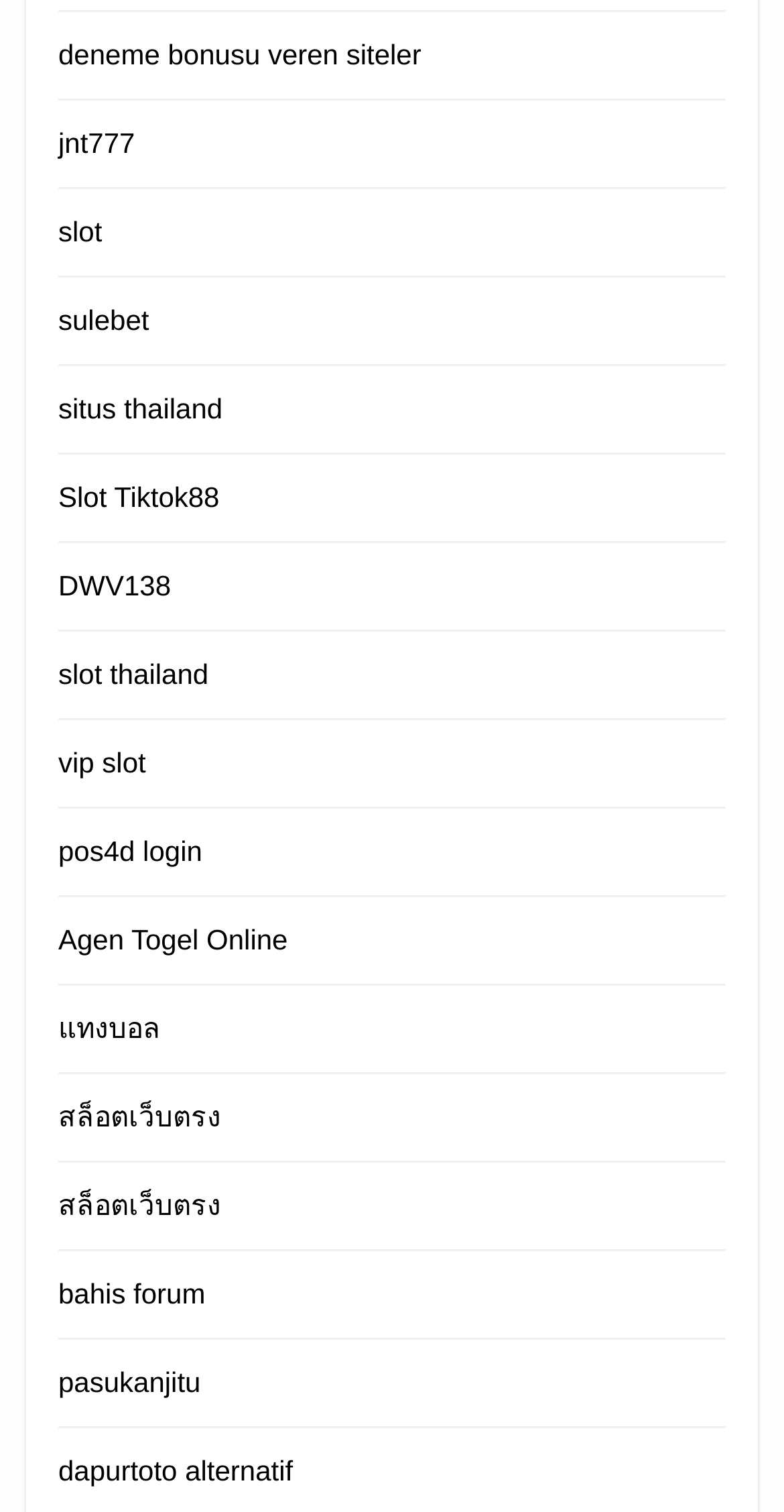What is the first link on the webpage?
Give a single word or phrase answer based on the content of the image.

deneme bonusu veren siteler